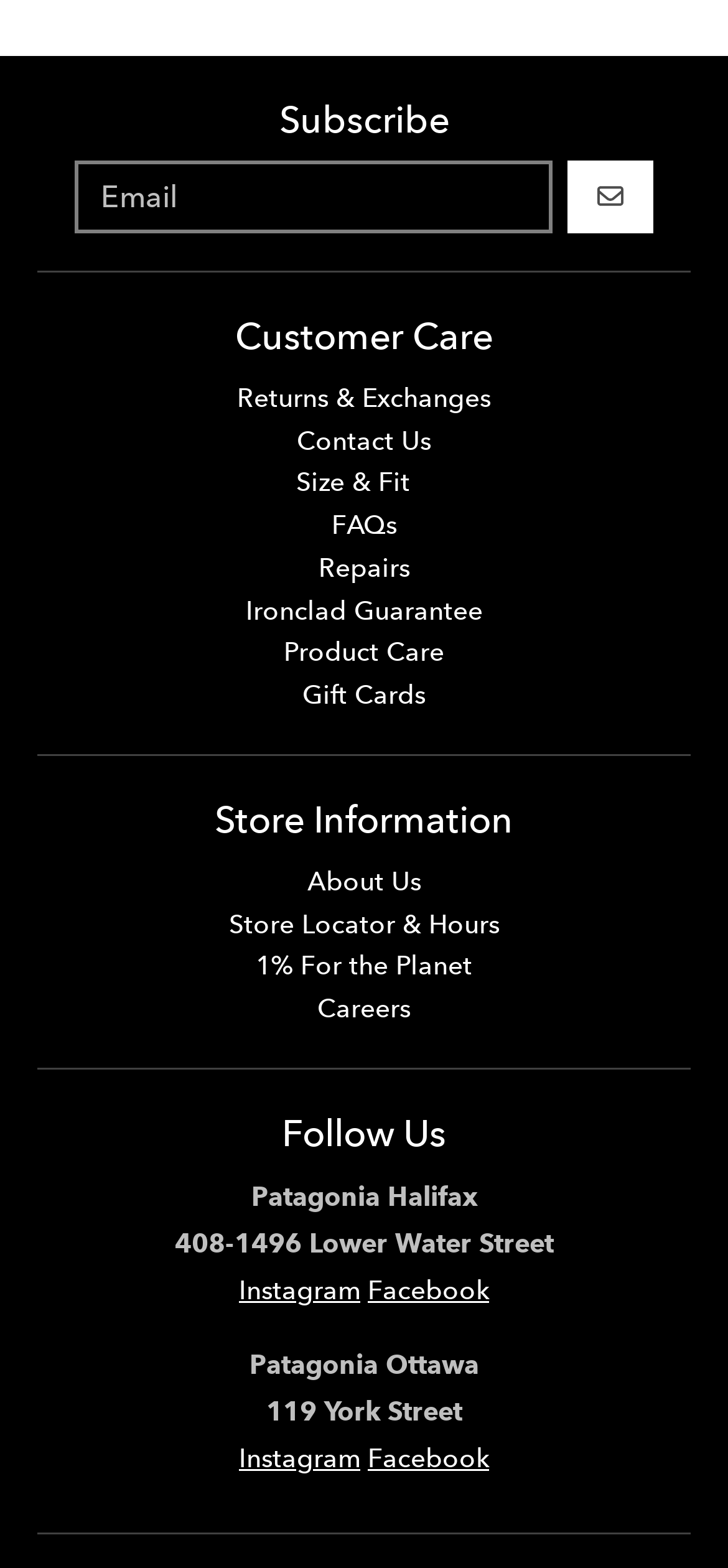Please mark the bounding box coordinates of the area that should be clicked to carry out the instruction: "Follow on Instagram".

[0.328, 0.812, 0.495, 0.833]